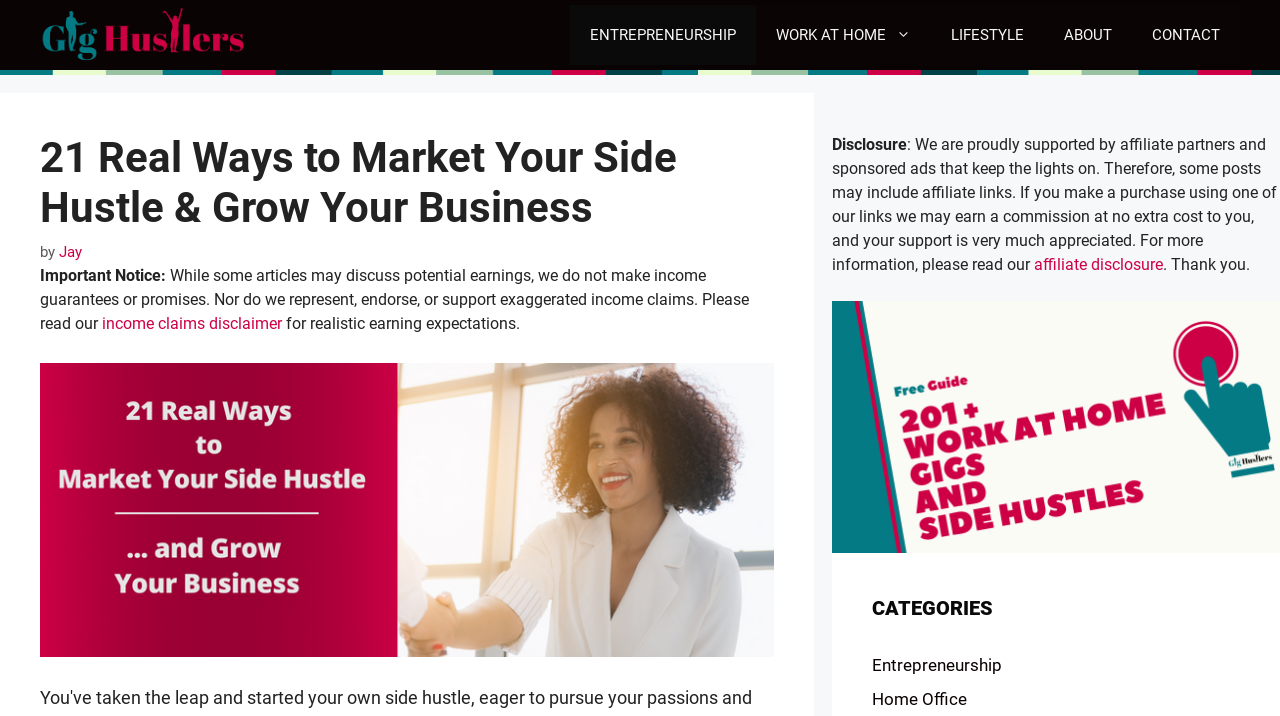Determine the bounding box coordinates of the element that should be clicked to execute the following command: "Learn about income claims disclaimer".

[0.08, 0.439, 0.22, 0.466]